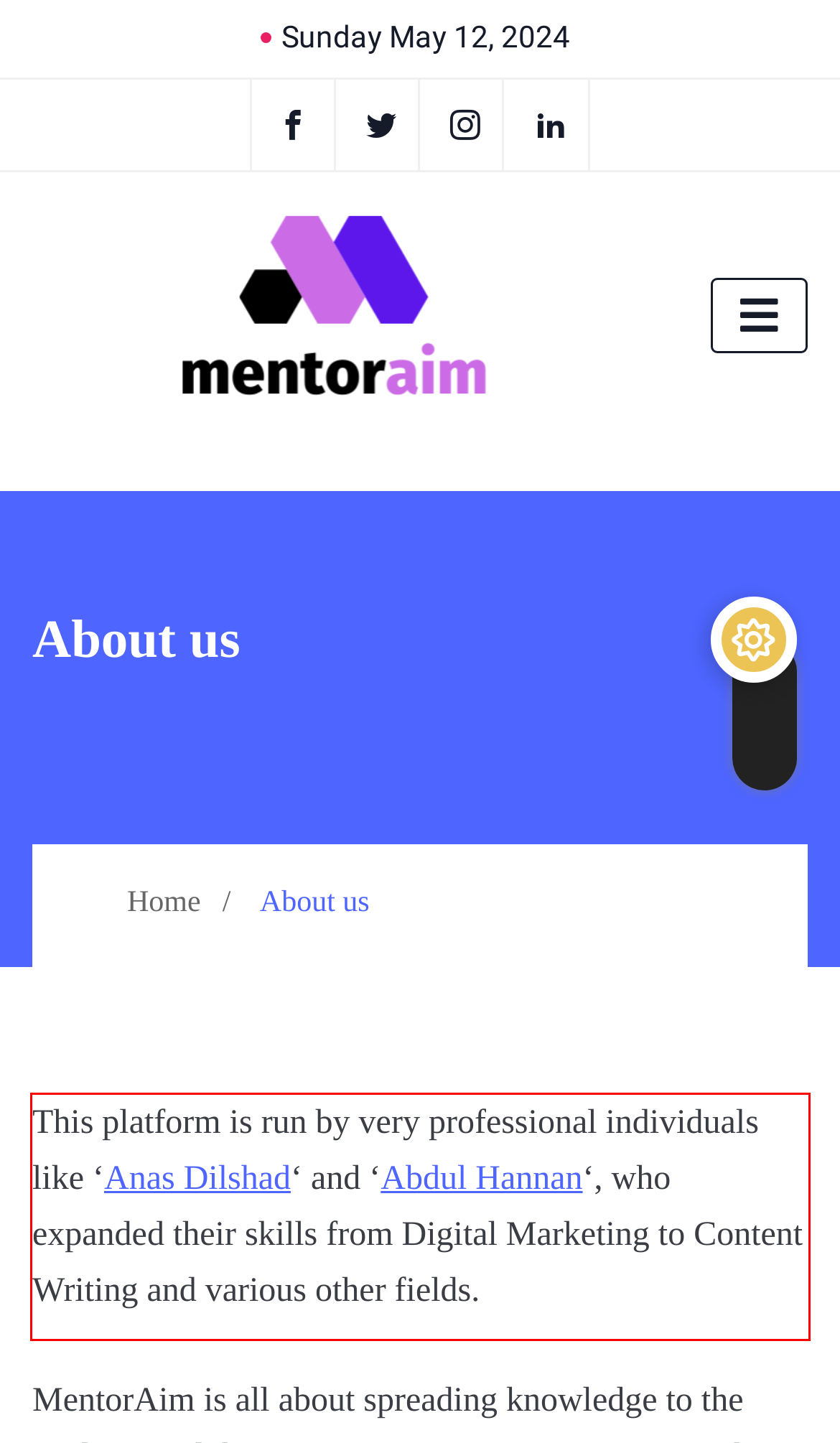Given a screenshot of a webpage containing a red bounding box, perform OCR on the text within this red bounding box and provide the text content.

This platform is run by very professional individuals like ‘Anas Dilshad‘ and ‘Abdul Hannan‘, who expanded their skills from Digital Marketing to Content Writing and various other fields.